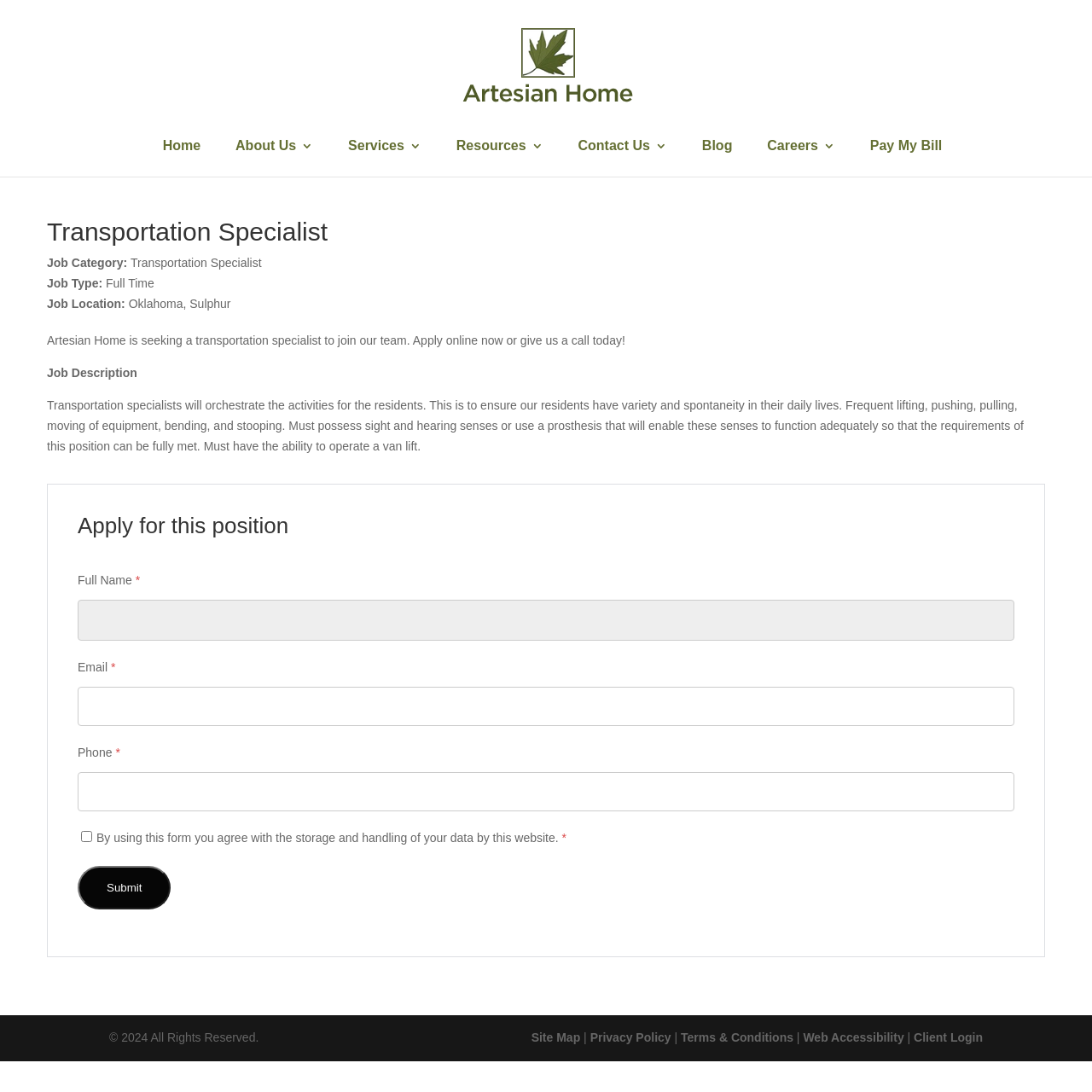Describe every aspect of the webpage in a detailed manner.

The webpage is about a job posting for a Transportation Specialist at Artesian Home. At the top, there is a navigation menu with links to different sections of the website, including "Home", "About Us", "Services", "Resources", "Contact Us", "Blog", "Careers", and "Pay My Bill". 

Below the navigation menu, there is a heading that reads "Transportation Specialist" followed by a brief description of the job category, type, and location. The job location is specified as Oklahoma, Sulphur. 

The main content of the page is a job description, which explains the responsibilities of the transportation specialist, including ensuring residents have variety and spontaneity in their daily lives, and the physical demands of the job. 

Below the job description, there is a section titled "Apply for this position" where users can fill out a form to apply for the job. The form includes fields for full name, email, phone number, and a checkbox to agree with the storage and handling of user data by the website. There is also a "Submit" button to submit the application.

At the bottom of the page, there is a footer section with copyright information, a link to the site map, and links to the privacy policy, terms and conditions, web accessibility, and client login.